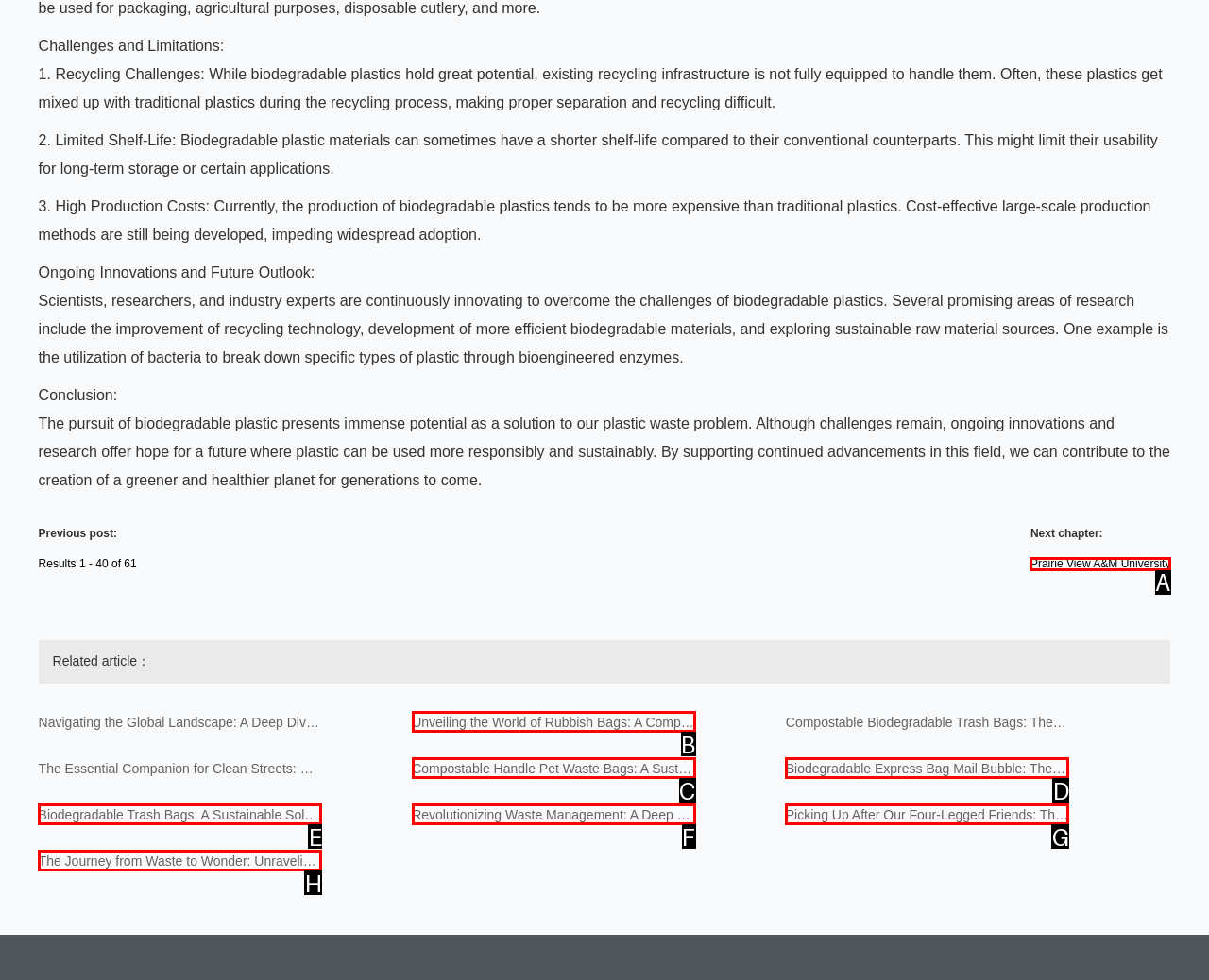Based on the element description: Prairie View A&M University, choose the best matching option. Provide the letter of the option directly.

A